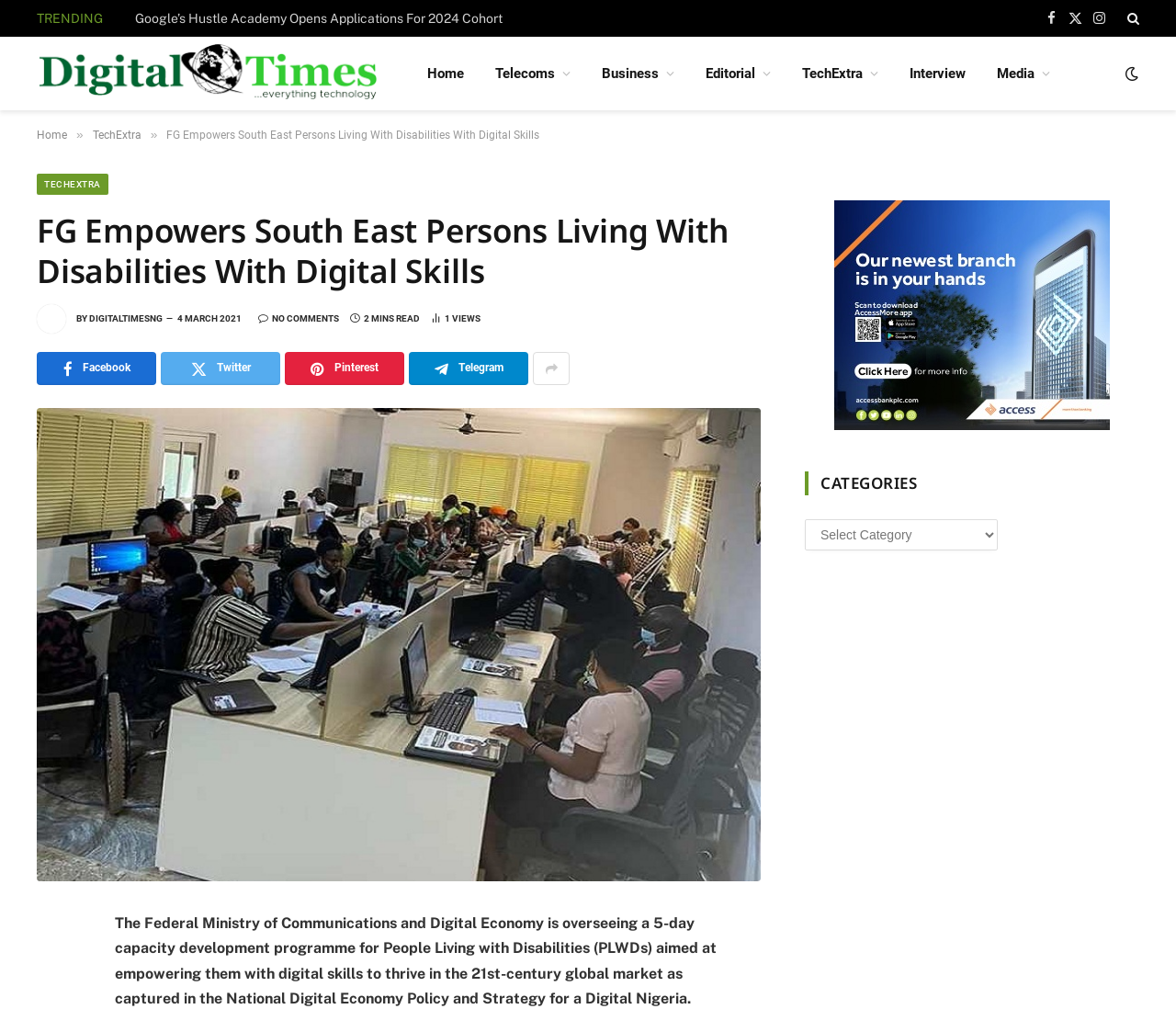Identify the bounding box coordinates for the UI element described as: "parent_node: Facebook title="Search"". The coordinates should be provided as four floats between 0 and 1: [left, top, right, bottom].

[0.955, 0.0, 0.969, 0.036]